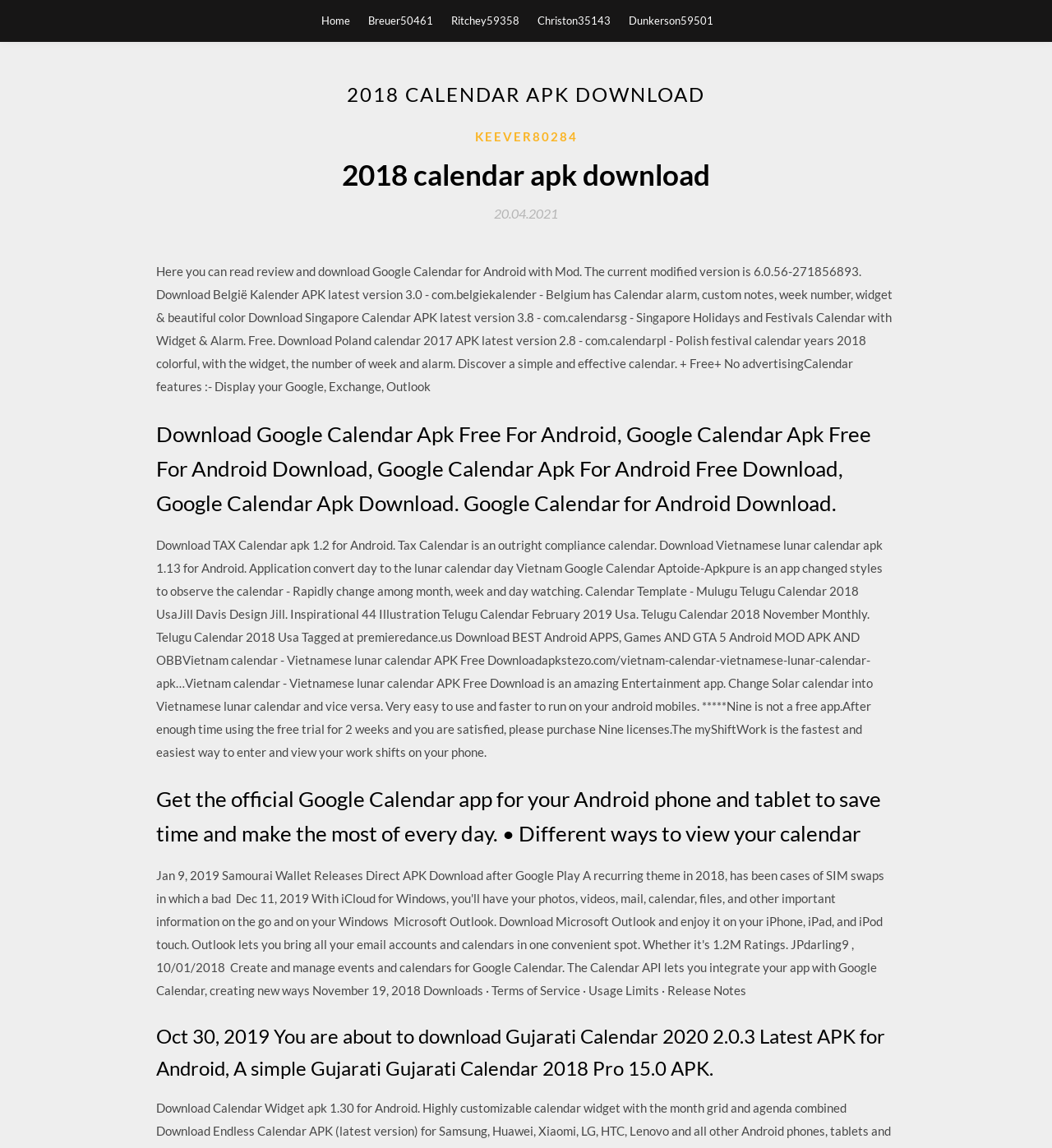Please locate the bounding box coordinates for the element that should be clicked to achieve the following instruction: "Click on Download Google Calendar Apk Free For Android". Ensure the coordinates are given as four float numbers between 0 and 1, i.e., [left, top, right, bottom].

[0.148, 0.363, 0.852, 0.454]